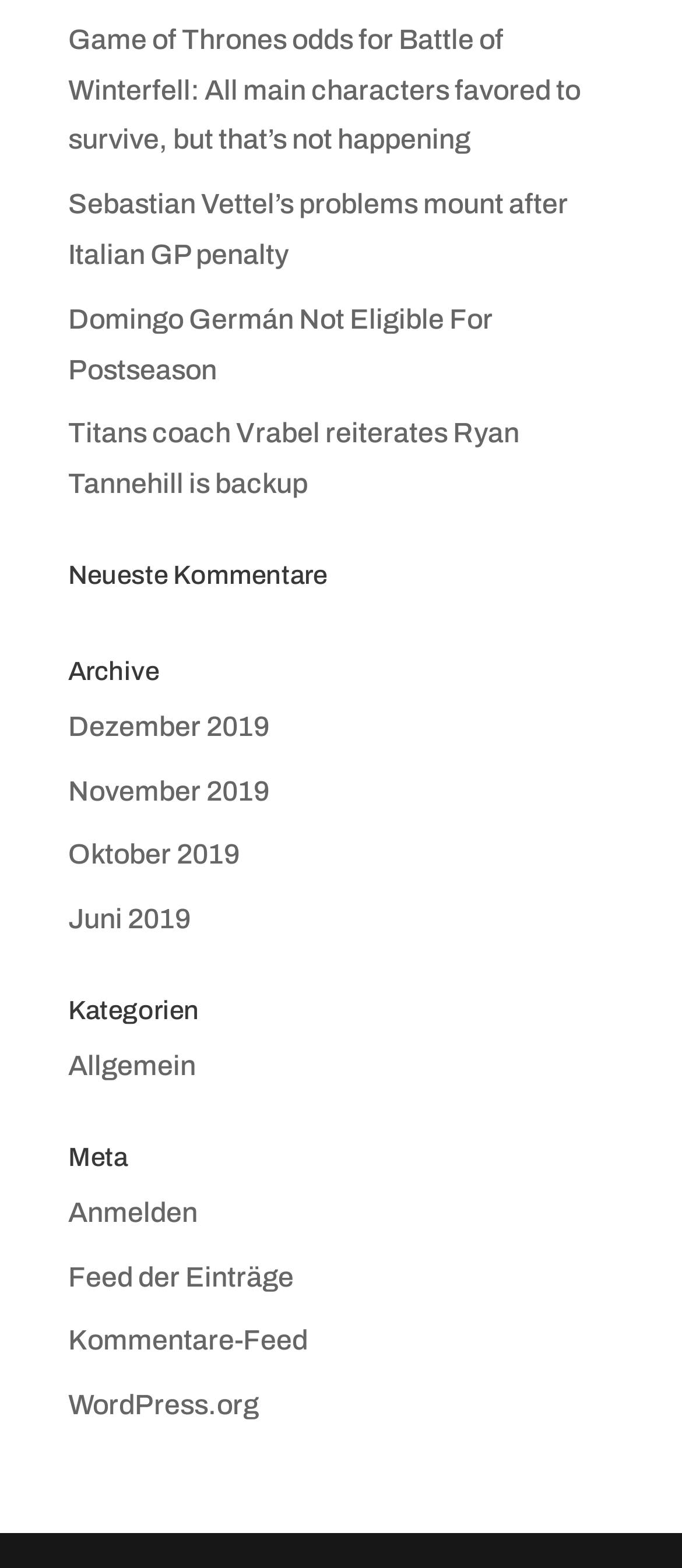Predict the bounding box of the UI element based on the description: "title="The Business Times"". The coordinates should be four float numbers between 0 and 1, formatted as [left, top, right, bottom].

None